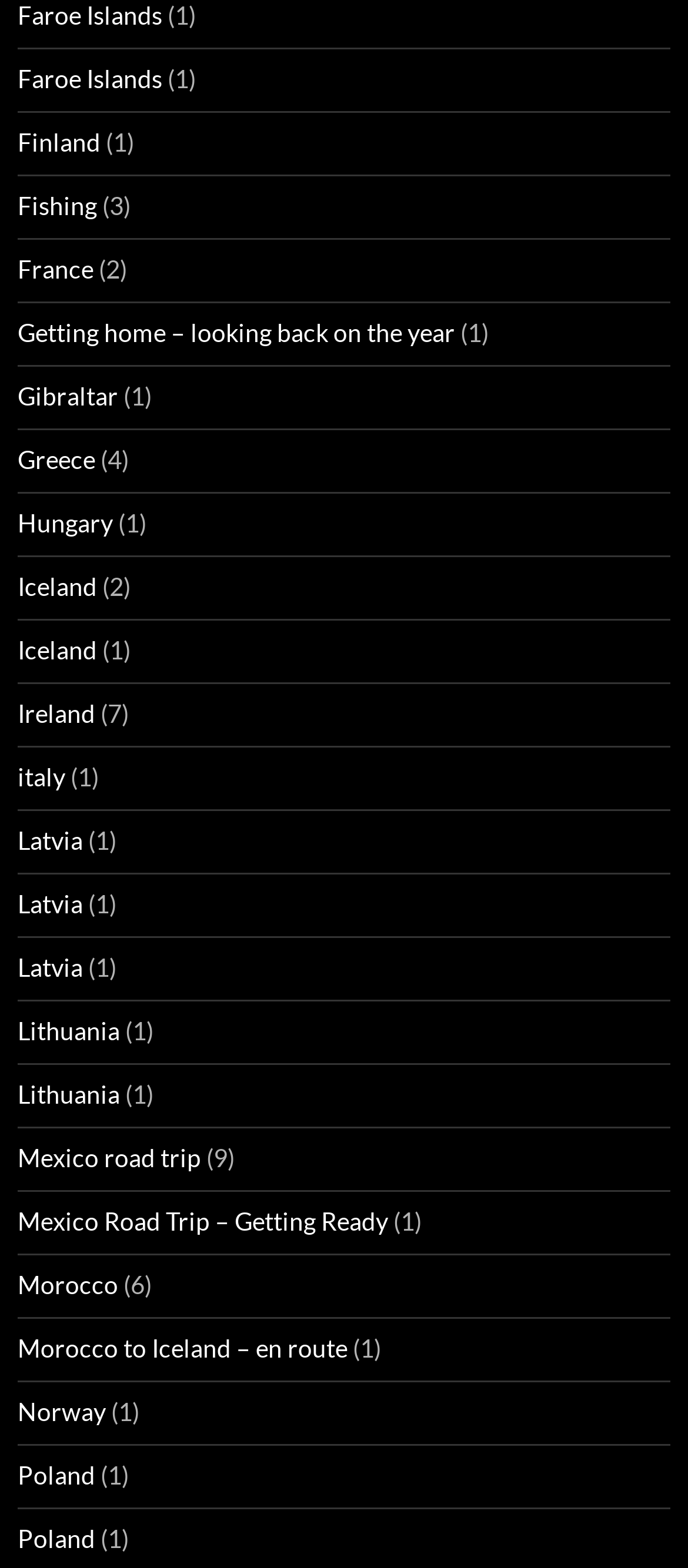Please find the bounding box coordinates of the element's region to be clicked to carry out this instruction: "Explore Local Events".

None